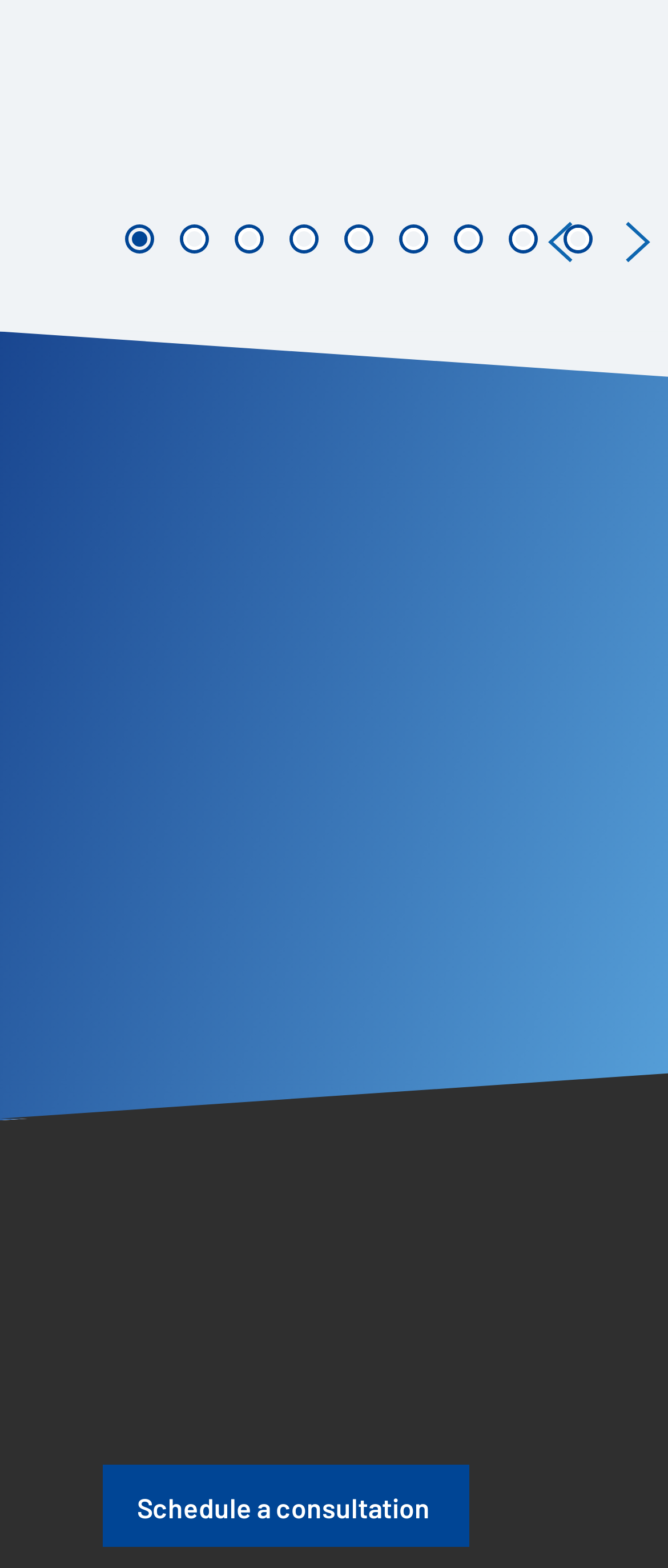Provide the bounding box coordinates for the UI element that is described by this text: "parent_node: CLIENT NEWS aria-label="Next slide"". The coordinates should be in the form of four float numbers between 0 and 1: [left, top, right, bottom].

[0.911, 0.14, 0.974, 0.168]